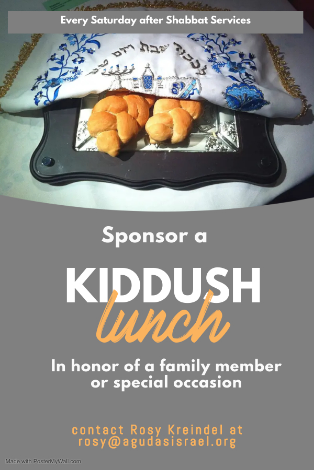Explain the image thoroughly, highlighting all key elements.

The image is a promotional flyer inviting community members to sponsor a "Kiddush lunch," a tradition commonly held in Jewish communities. The top of the flyer features the text "Every Saturday after Shabbat Services," indicating the regularity of the event. Below that, the central focus is on the phrase "Sponsor a KIDDUSH lunch," which is emphasized in a vibrant, bold font, inviting participation. 

In the background, there is a beautifully arranged plate of challah bread, symbolizing the ceremonial bread used during Shabbat. The table setting includes a decorative tablecloth and a traditional challah cover, adding a festive touch to the image. At the bottom of the flyer, information is provided on how to contact Rosy Kreindel at the email address rosy@agudasisrael.org for sponsorship inquiries, further enhancing the community engagement aspect of the event. This flyer combines elements of cultural significance with an appeal for support from community members to honor family or special occasions through this meaningful tradition.